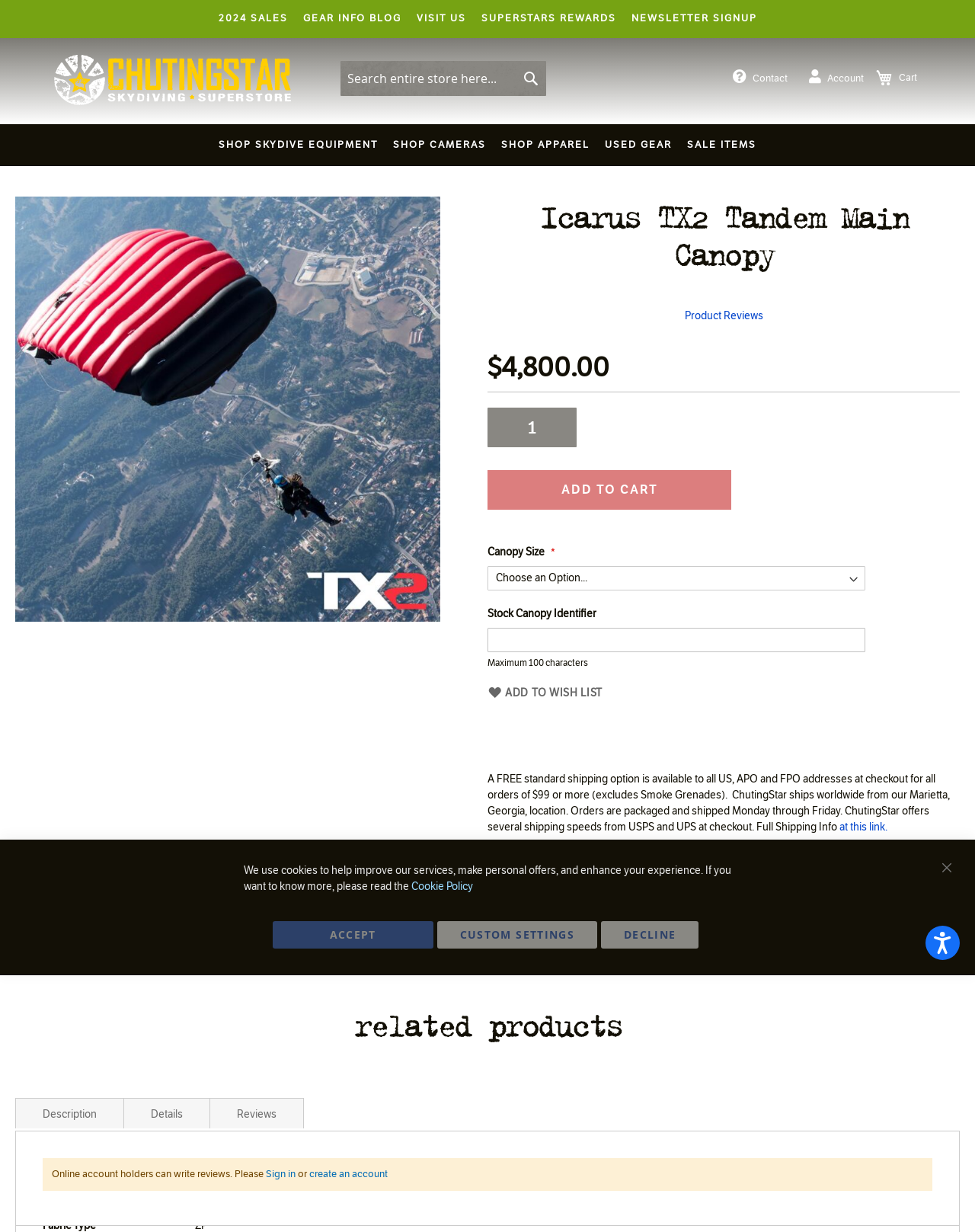Answer the following inquiry with a single word or phrase:
What is the brand of the tandem canopy?

Icarus World